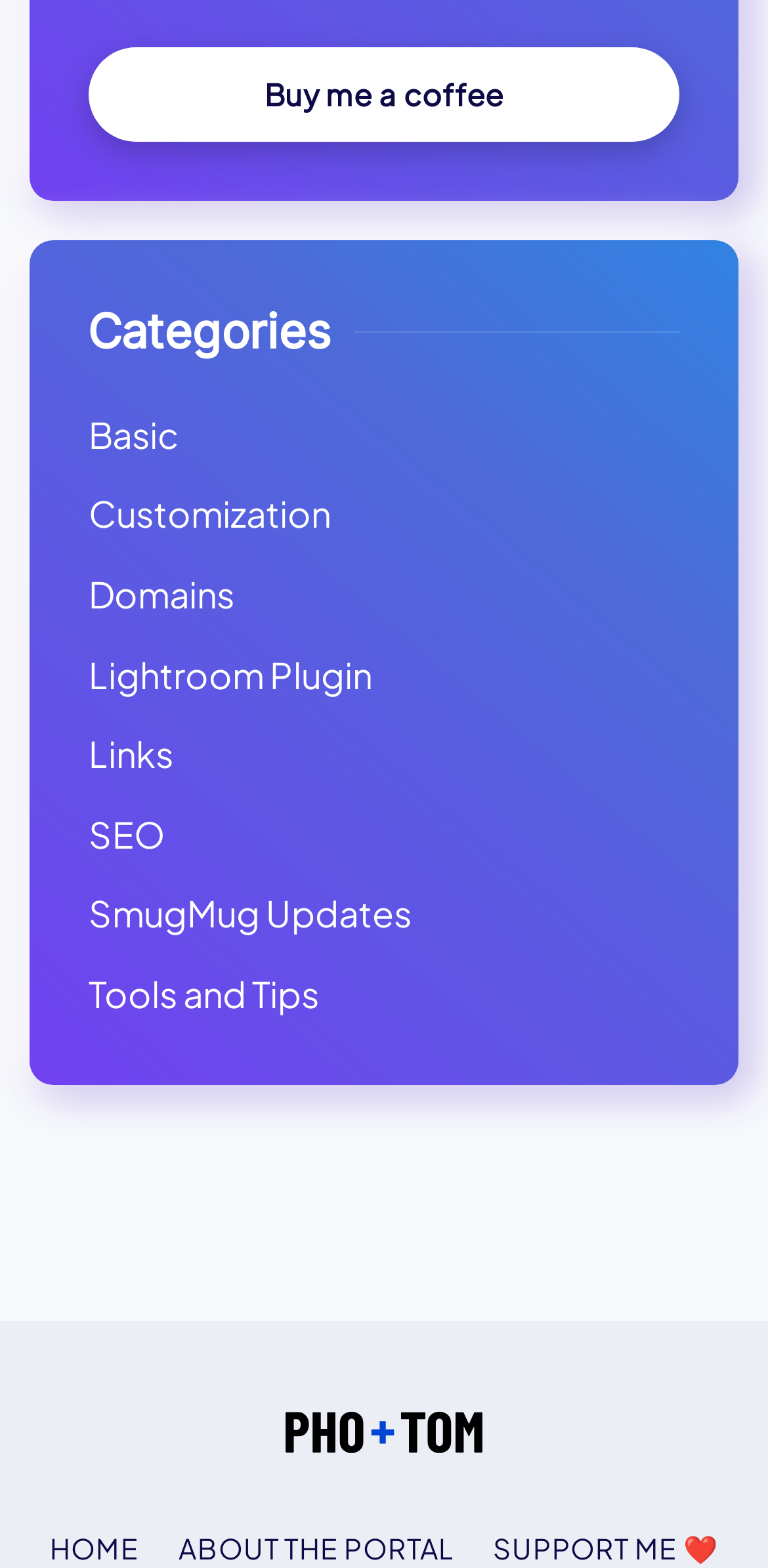Please provide a comprehensive answer to the question below using the information from the image: What is the purpose of the 'Support button'?

The 'Support button' has a child element 'StaticText' with the text 'Buy me a coffee', indicating that the purpose of the button is to support the website by buying a coffee.